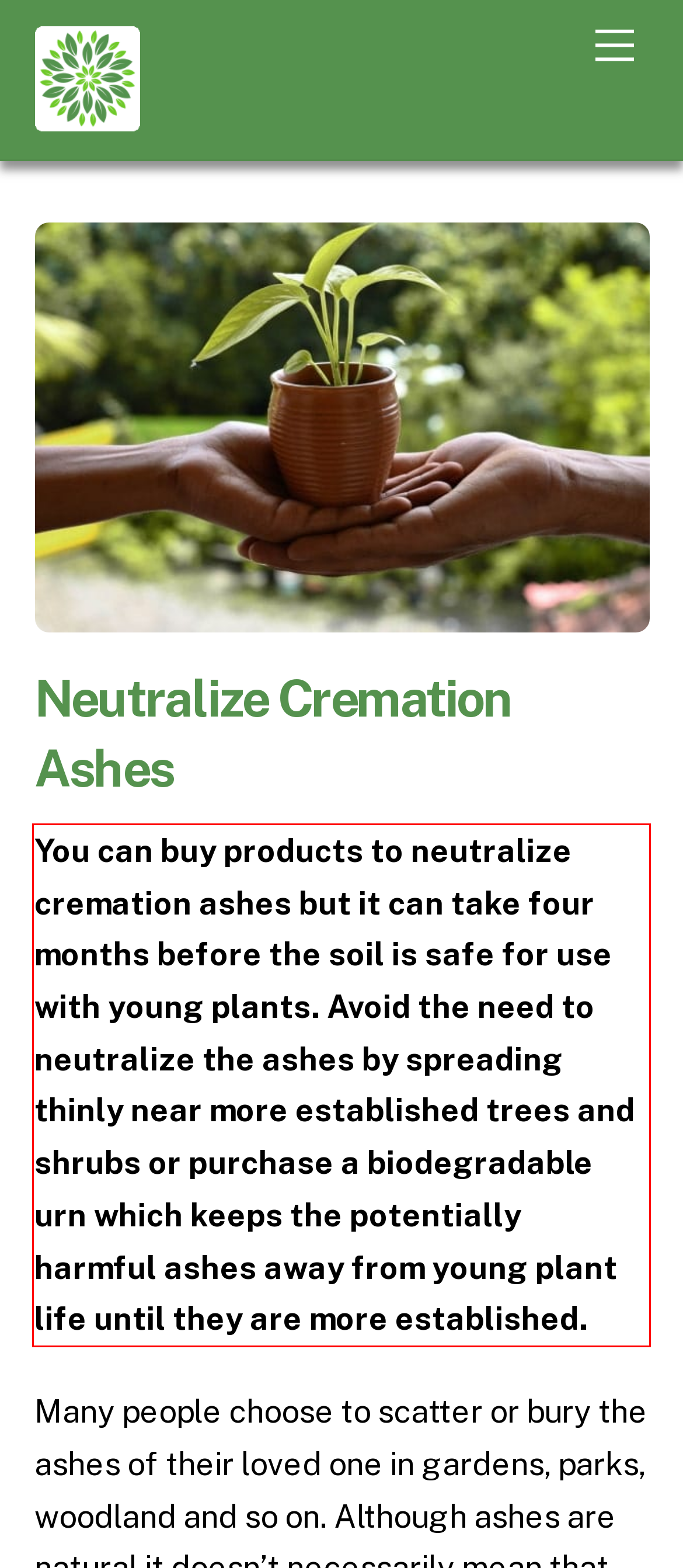Given a screenshot of a webpage with a red bounding box, please identify and retrieve the text inside the red rectangle.

You can buy products to neutralize cremation ashes but it can take four months before the soil is safe for use with young plants. Avoid the need to neutralize the ashes by spreading thinly near more established trees and shrubs or purchase a biodegradable urn which keeps the potentially harmful ashes away from young plant life until they are more established.